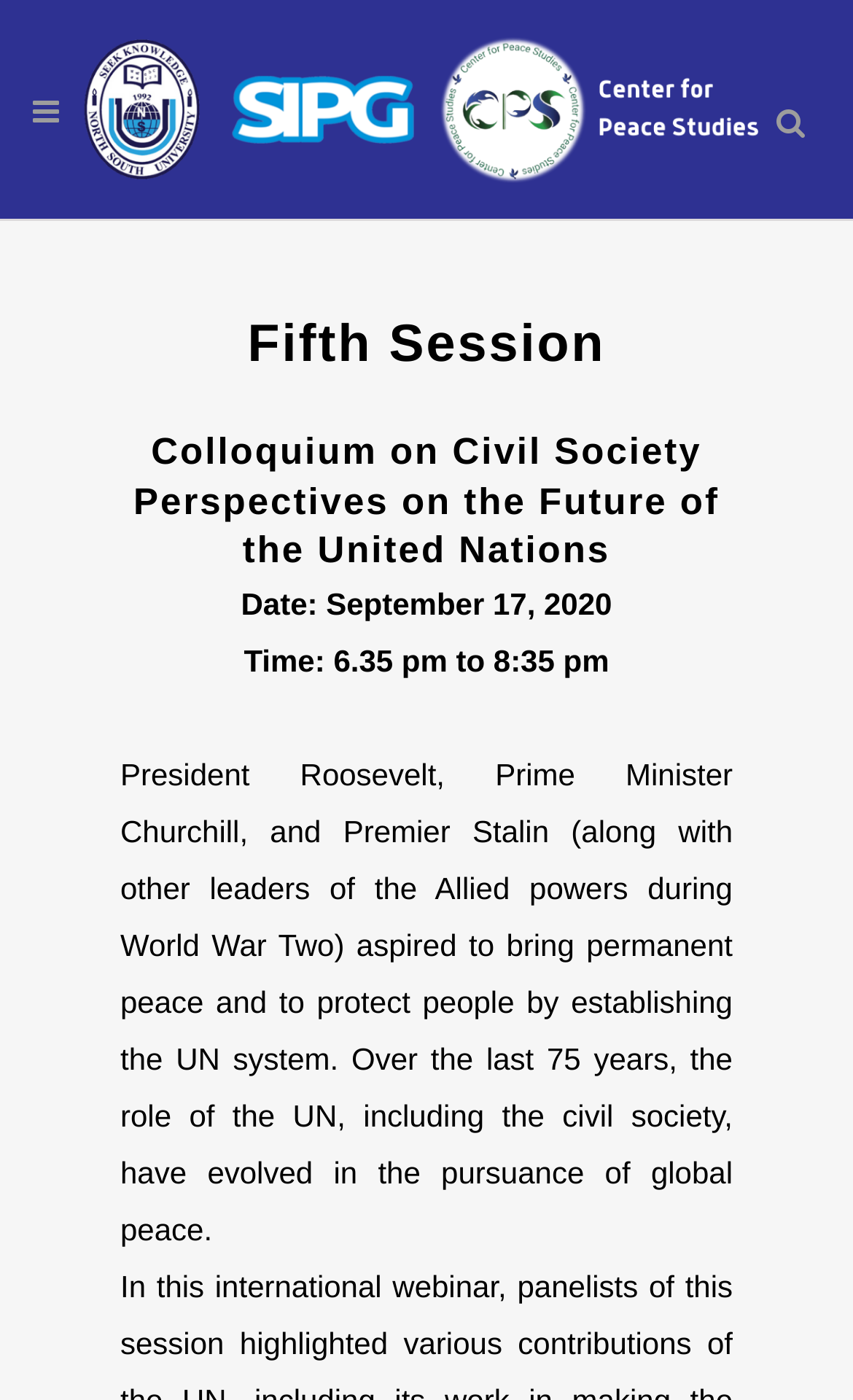What is the theme of the colloquium?
Kindly offer a detailed explanation using the data available in the image.

I found the theme of the colloquium by looking at the heading element that says 'Colloquium on Civil Society Perspectives on the Future of the United Nations'.